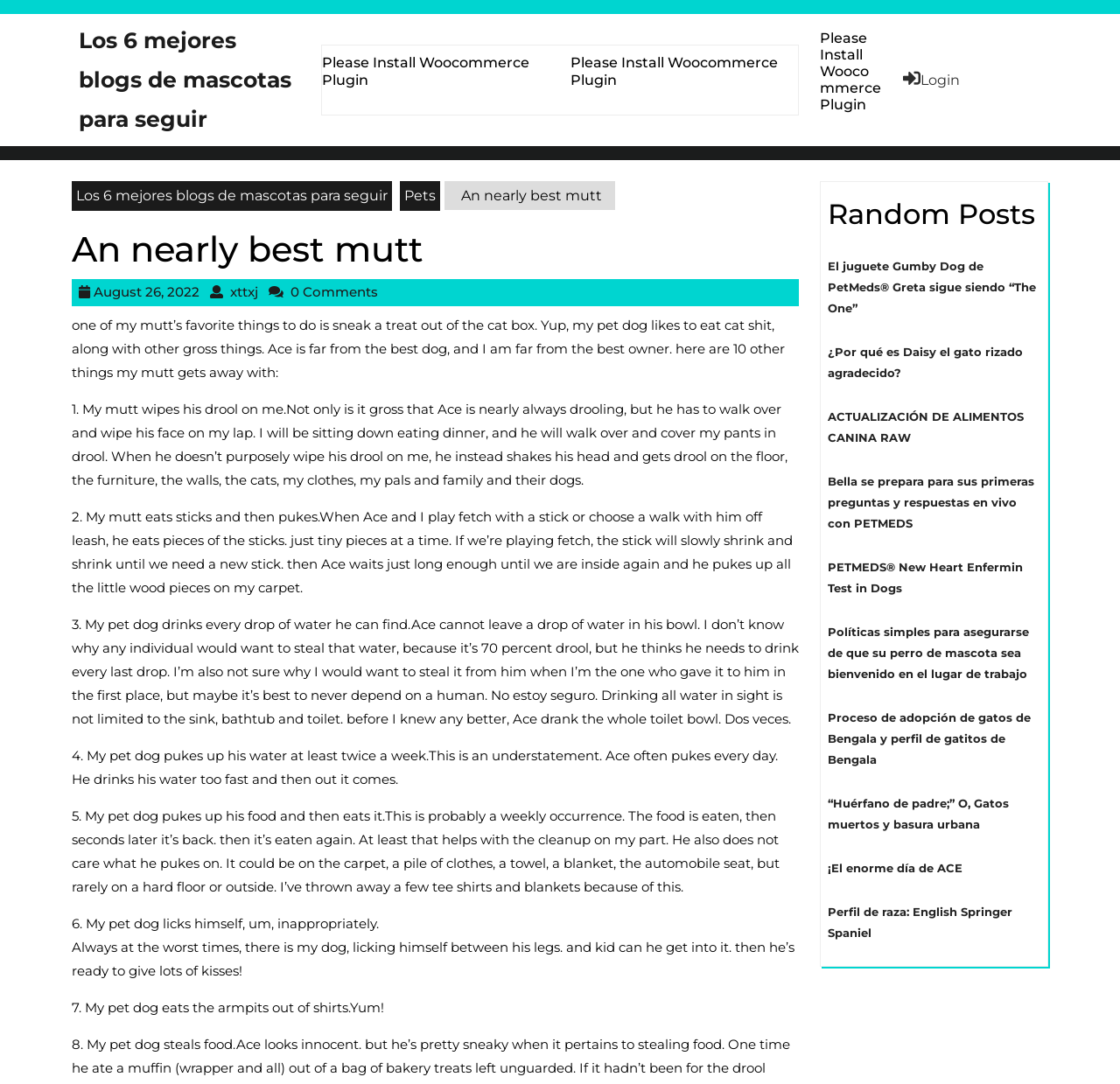Please find the bounding box coordinates of the section that needs to be clicked to achieve this instruction: "Click on the 'El juguete Gumby Dog de PetMeds® Greta sigue siendo “The One”' link".

[0.739, 0.239, 0.925, 0.291]